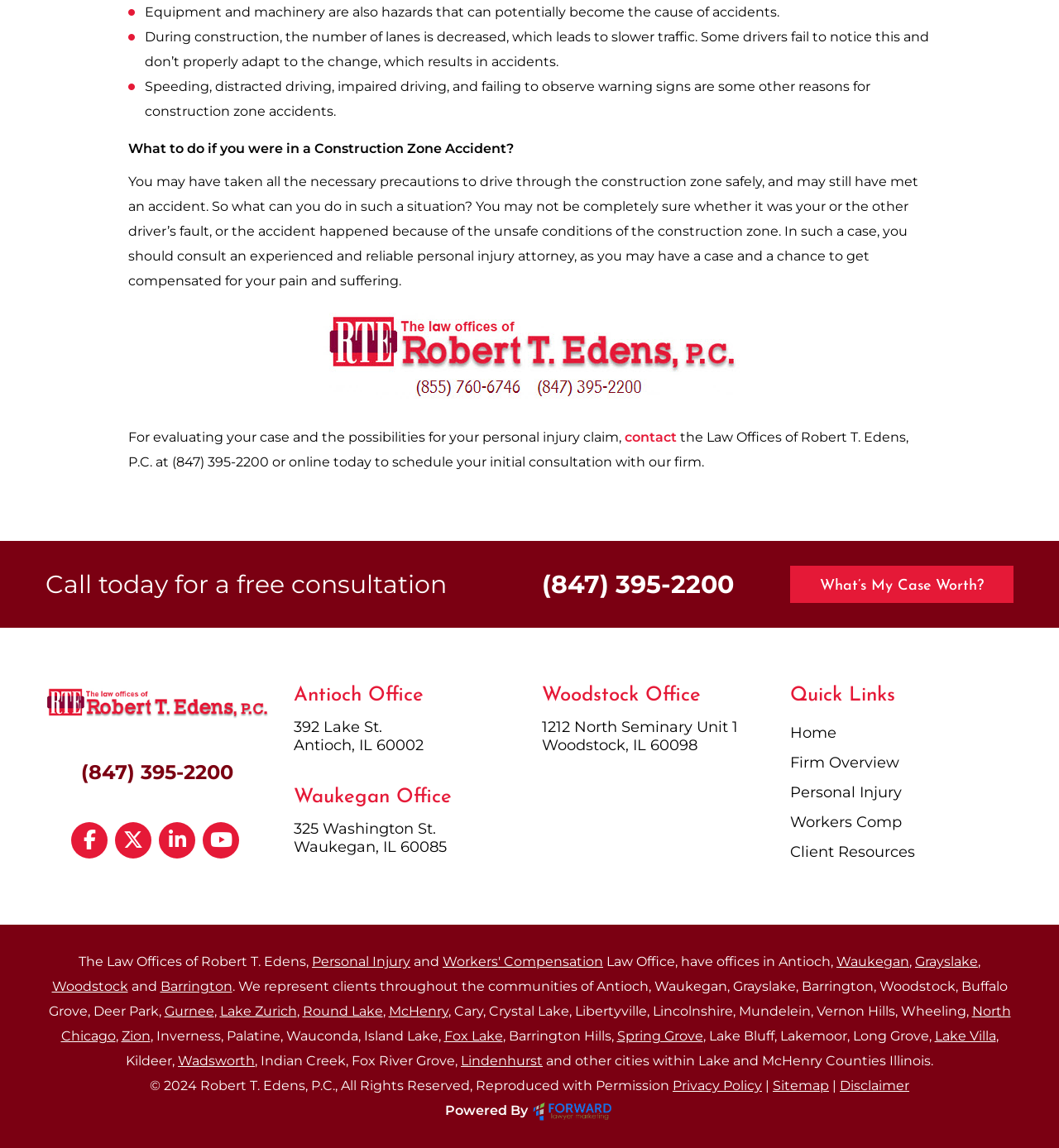Provide the bounding box coordinates of the section that needs to be clicked to accomplish the following instruction: "Visit the 'Home' page."

[0.746, 0.63, 0.79, 0.646]